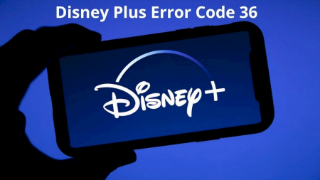Create a detailed narrative of what is happening in the image.

The image depicts a smartphone held in a hand, displaying the Disney+ logo against a blue background. Overlaying the image is the text "Disney Plus Error Code 36," indicating a specific error users might encounter while using the platform. This error code is part of a series of common issues that can arise while streaming on Disney+, suggesting that viewers may need to troubleshoot to resolve connectivity or playback problems. The image serves as a visual guide to help users quickly identify this particular error and seek solutions.